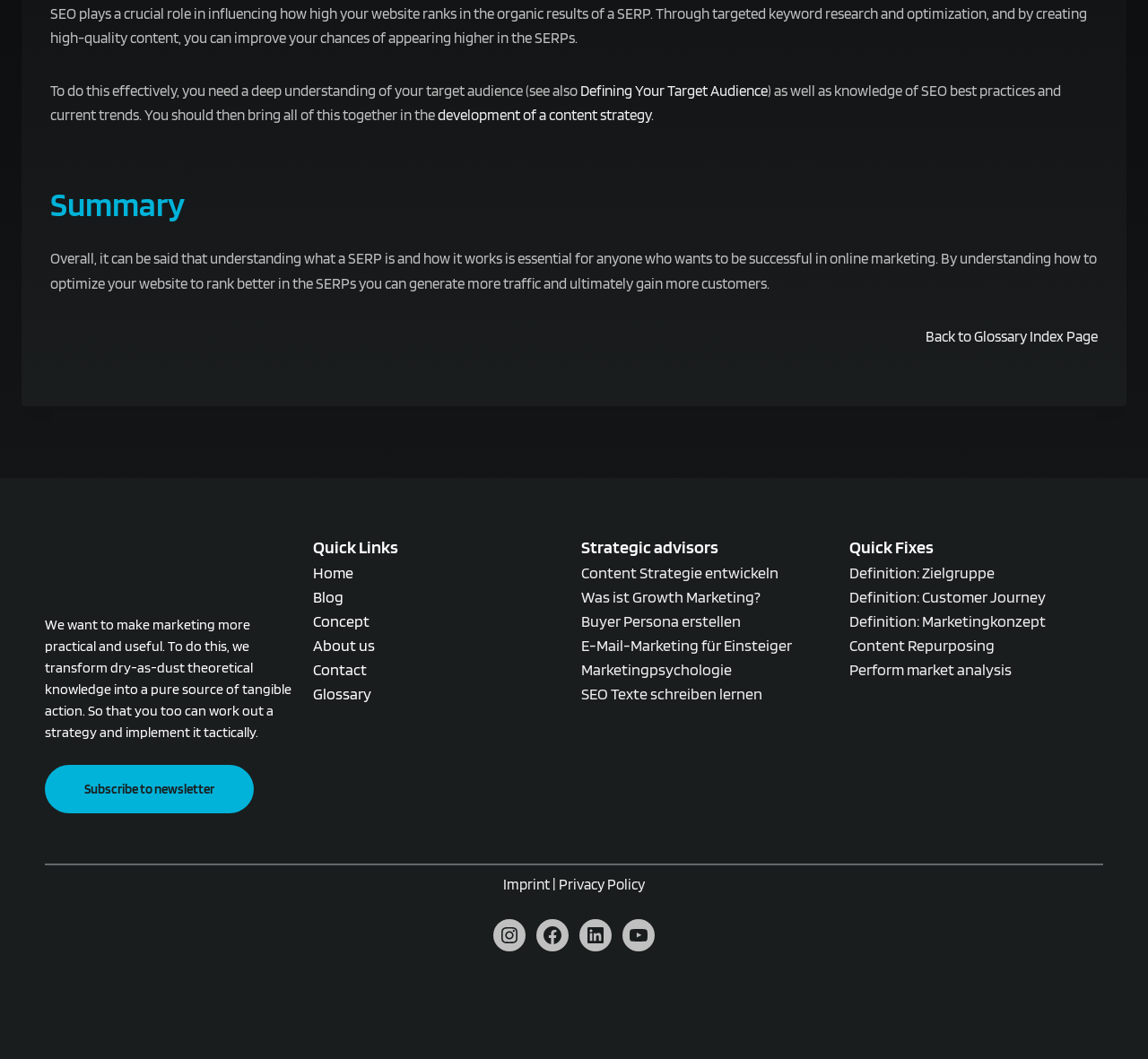Identify the bounding box for the described UI element. Provide the coordinates in (top-left x, top-left y, bottom-right x, bottom-right y) format with values ranging from 0 to 1: Content Strategie entwickeln

[0.506, 0.532, 0.678, 0.549]